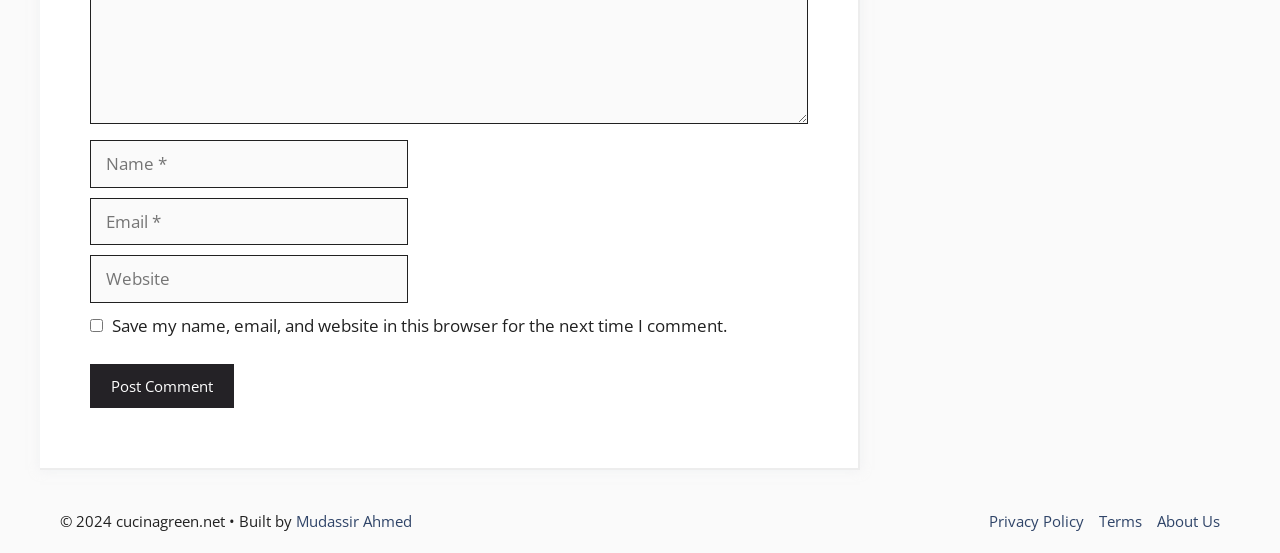Determine the bounding box coordinates of the UI element described by: "About Us".

[0.904, 0.923, 0.953, 0.963]